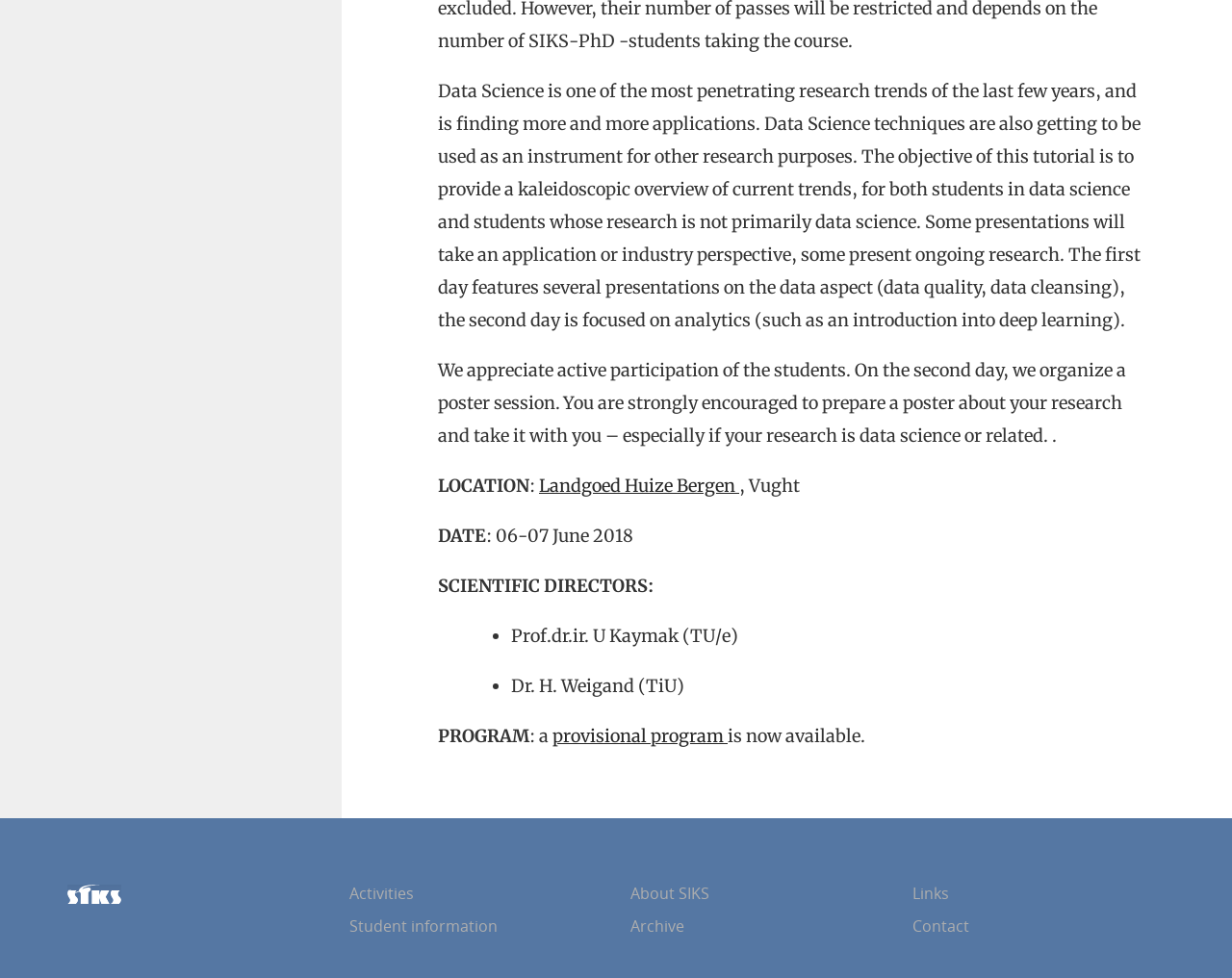From the element description: "Landgoed Huize Bergen", extract the bounding box coordinates of the UI element. The coordinates should be expressed as four float numbers between 0 and 1, in the order [left, top, right, bottom].

[0.438, 0.485, 0.6, 0.508]